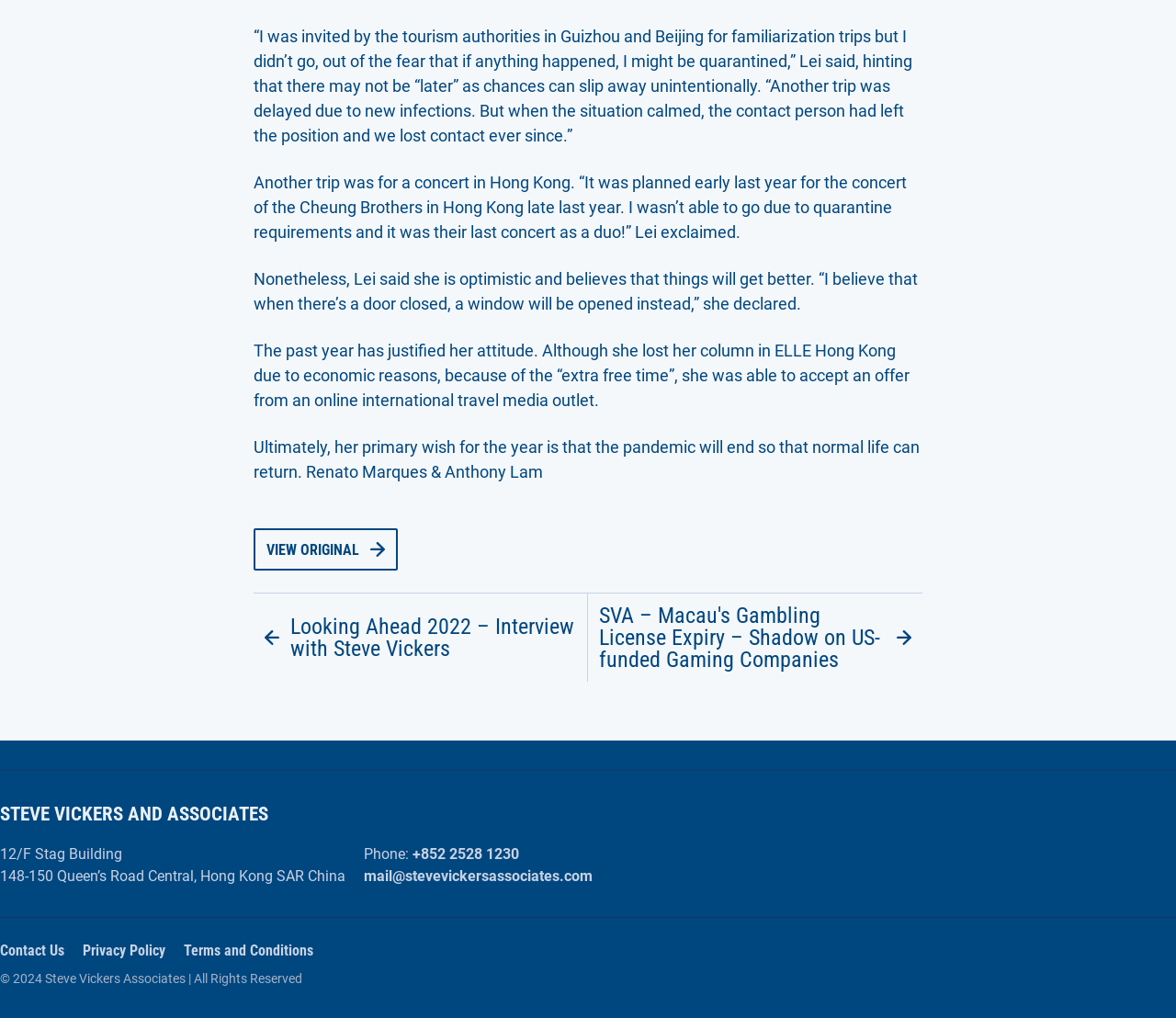Please identify the bounding box coordinates of the element I need to click to follow this instruction: "Click on the 'Customer comments!' link".

None